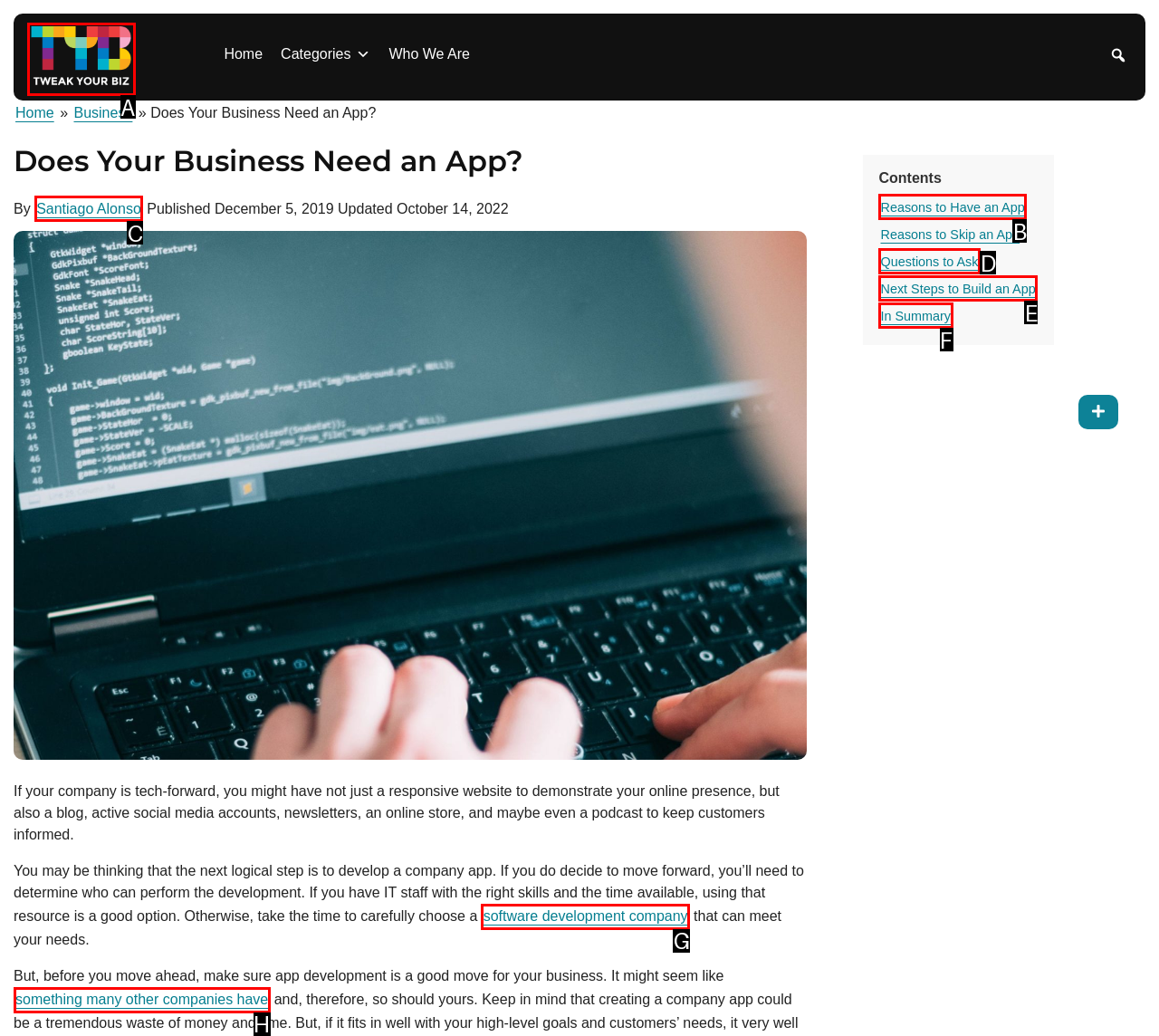Using the description: software development company, find the best-matching HTML element. Indicate your answer with the letter of the chosen option.

G